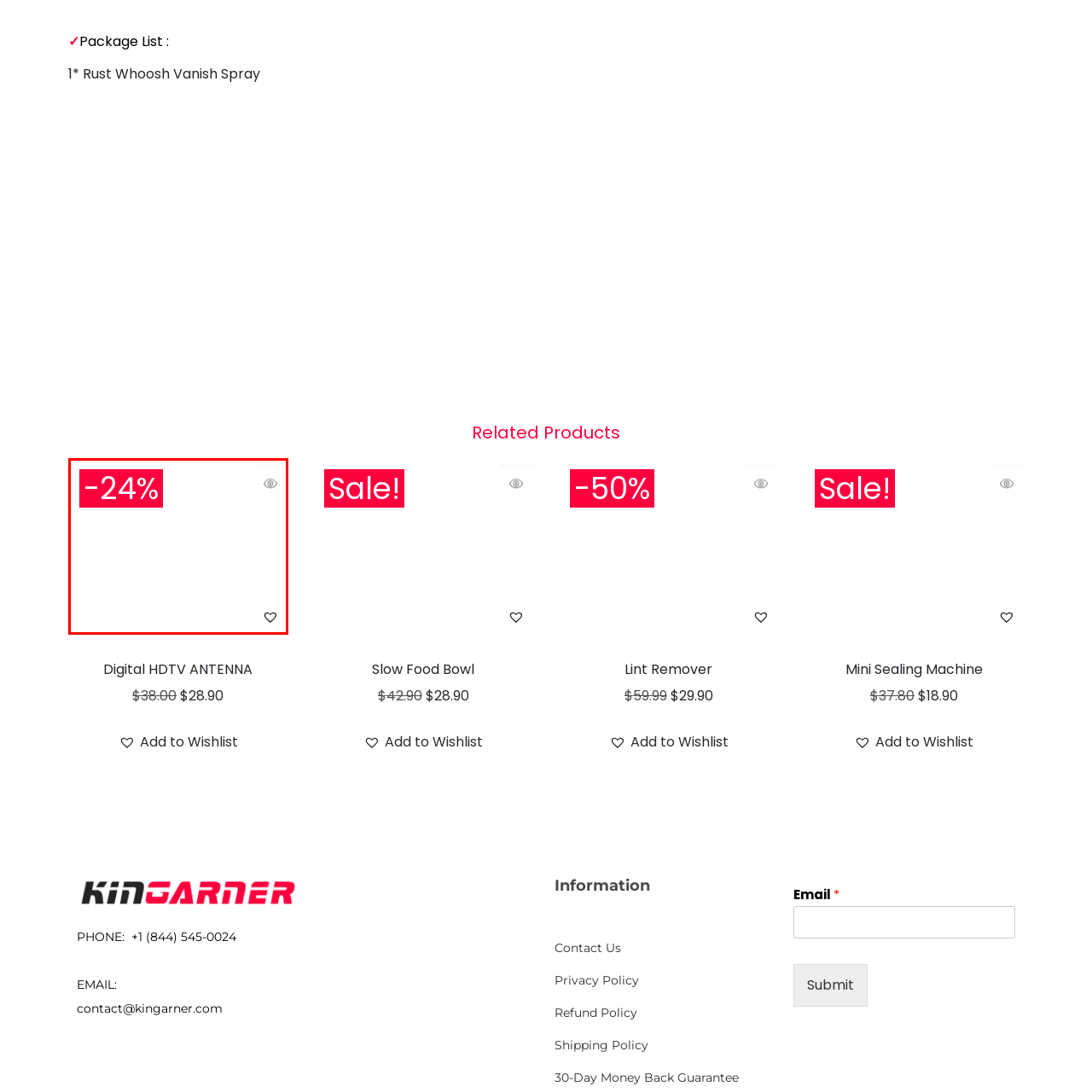Pay close attention to the image within the red perimeter and provide a detailed answer to the question that follows, using the image as your primary source: 
What is the name of the product?

The image suggests a time-sensitive offer intended to entice buyers and improve sales conversion rates for the product identified as 'Rust Whoosh Vanish Spray'.